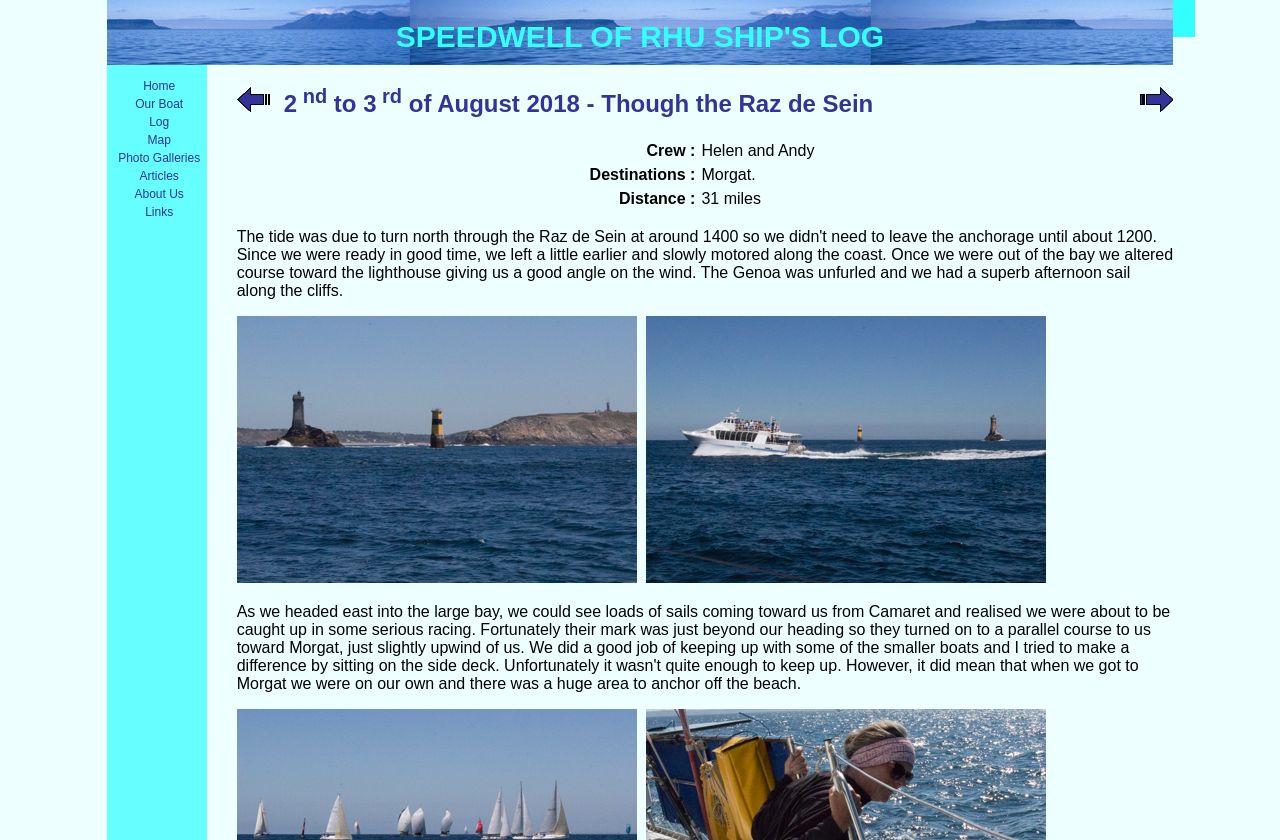Please determine the bounding box coordinates of the section I need to click to accomplish this instruction: "Click on the 'Home' link".

None